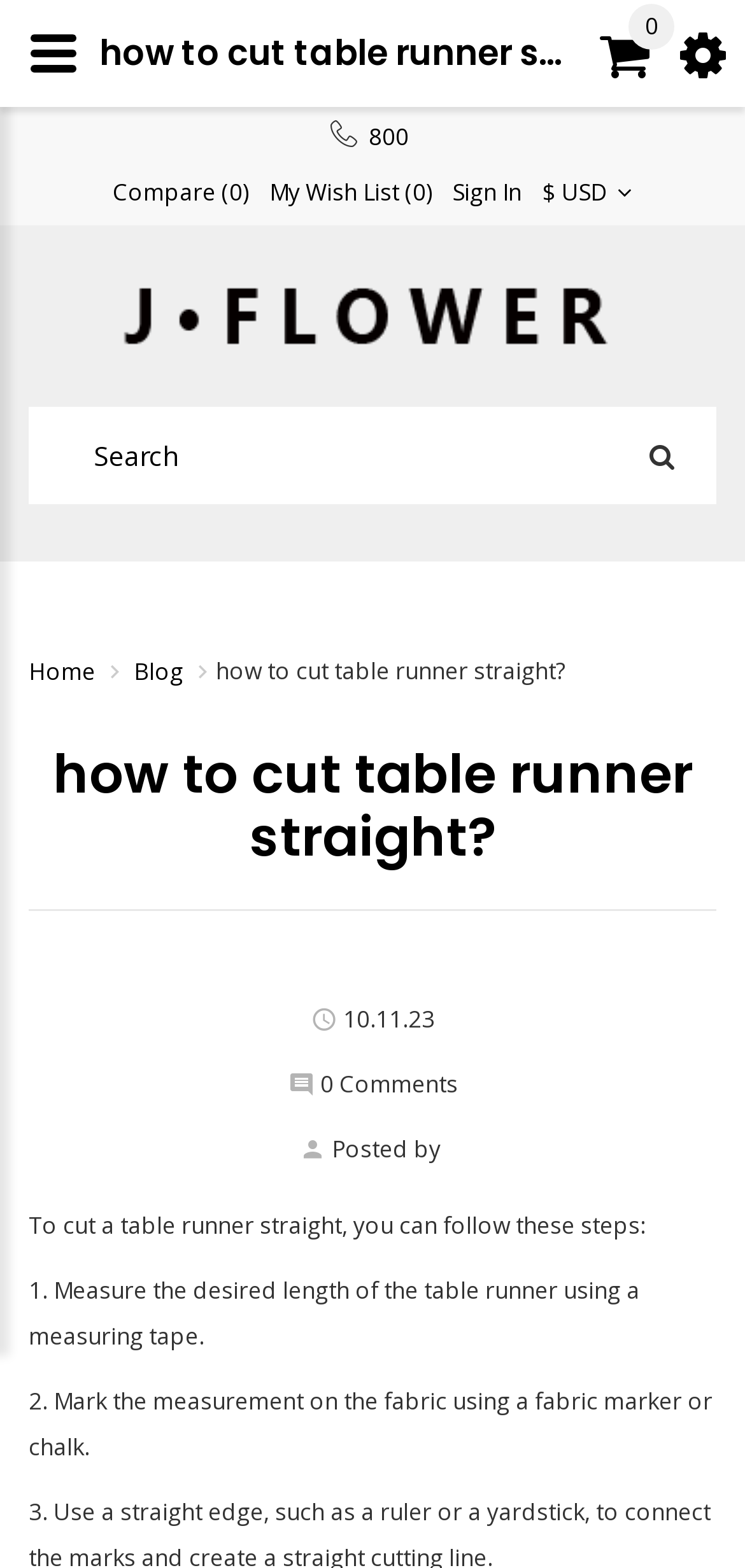Determine the bounding box coordinates for the region that must be clicked to execute the following instruction: "sign in".

[0.608, 0.114, 0.7, 0.132]